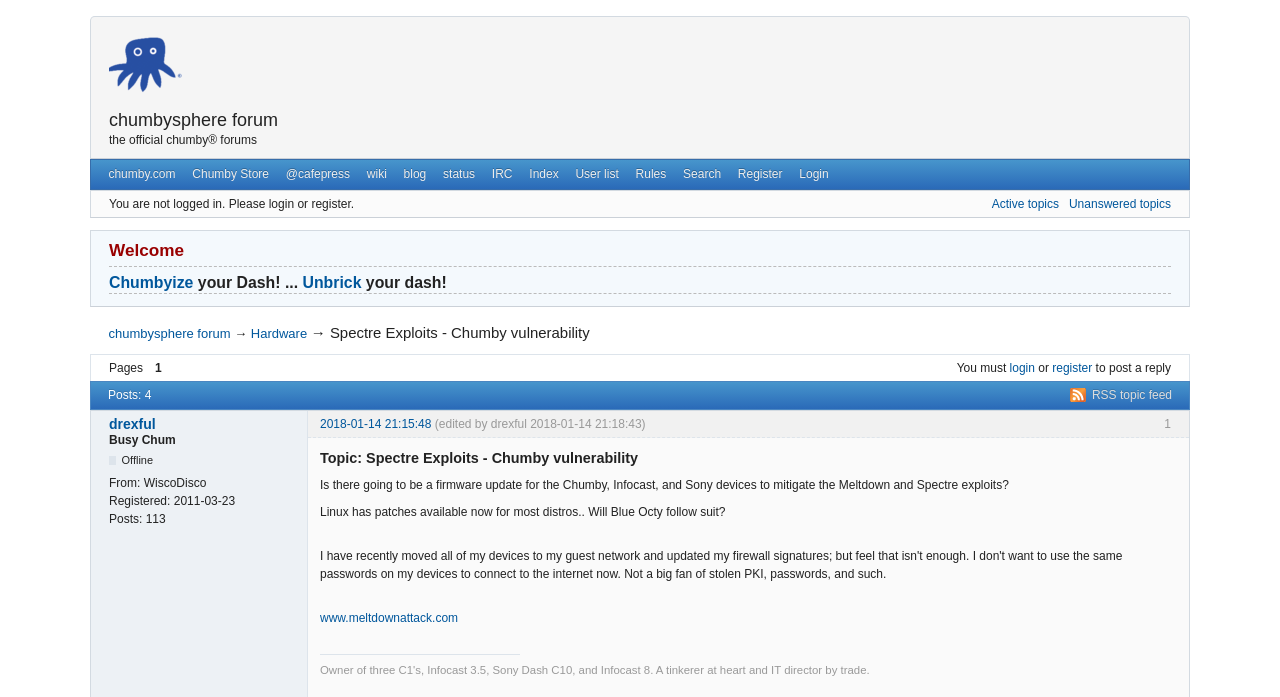For the element described, predict the bounding box coordinates as (top-left x, top-left y, bottom-right x, bottom-right y). All values should be between 0 and 1. Element description: User list

[0.443, 0.23, 0.49, 0.27]